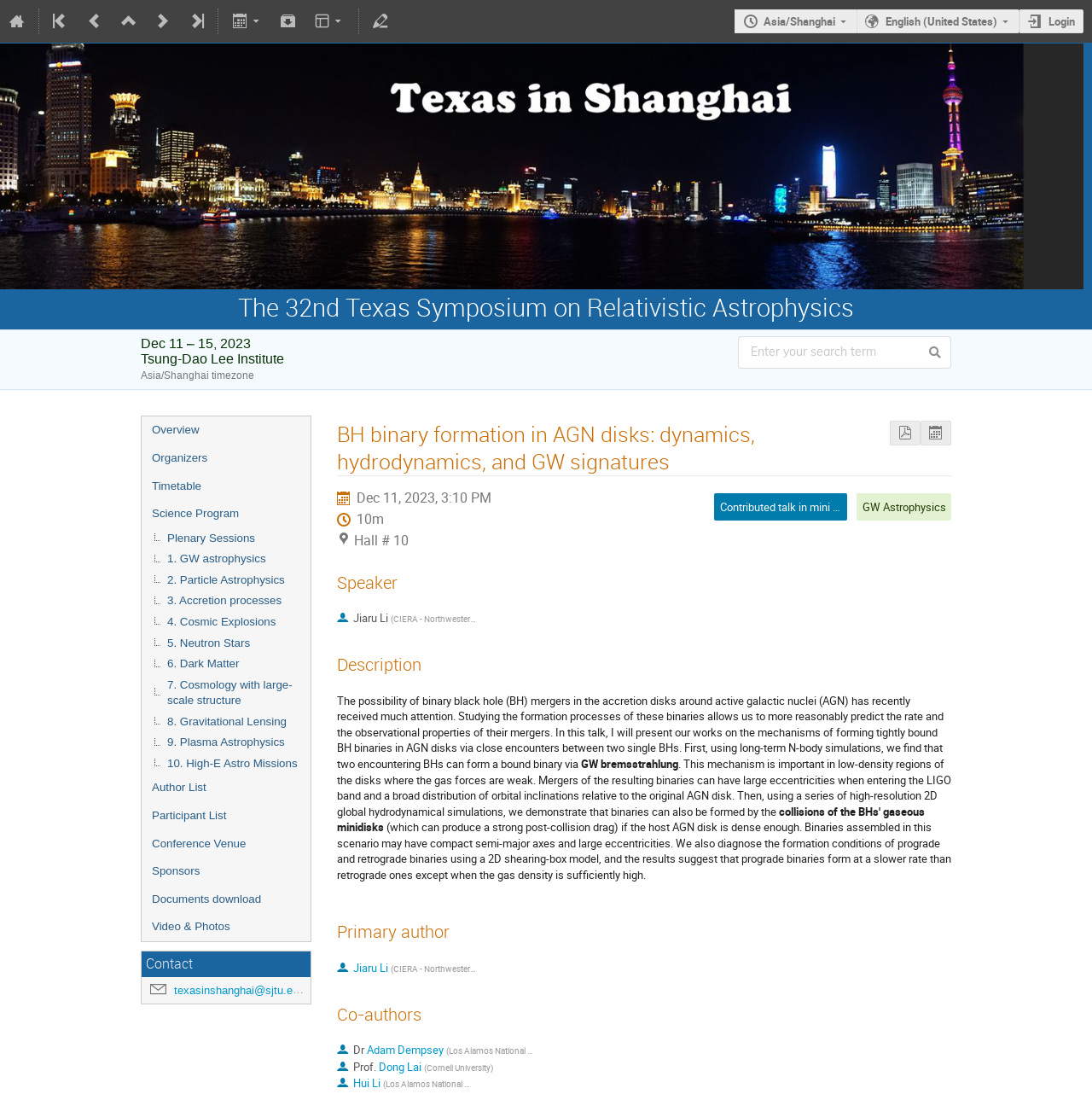Find the bounding box of the element with the following description: "Participant List". The coordinates must be four float numbers between 0 and 1, formatted as [left, top, right, bottom].

[0.13, 0.733, 0.284, 0.759]